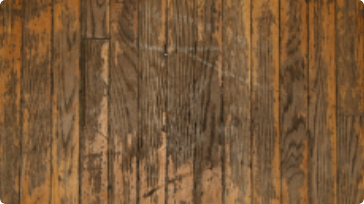Respond with a single word or phrase to the following question:
What is the condition of the wood in the image?

Aged